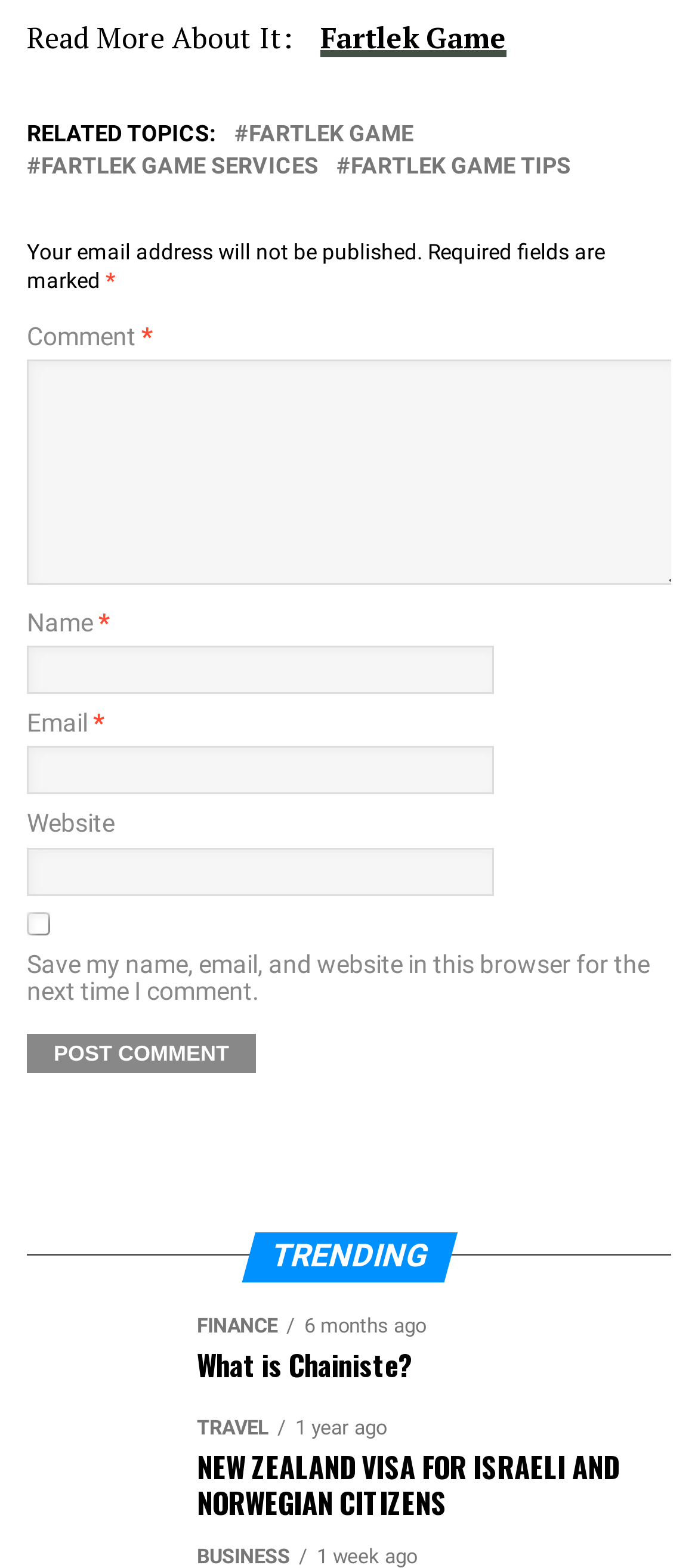Provide a one-word or short-phrase answer to the question:
What is the text above the 'Fartlek Game' link?

Read More About It: